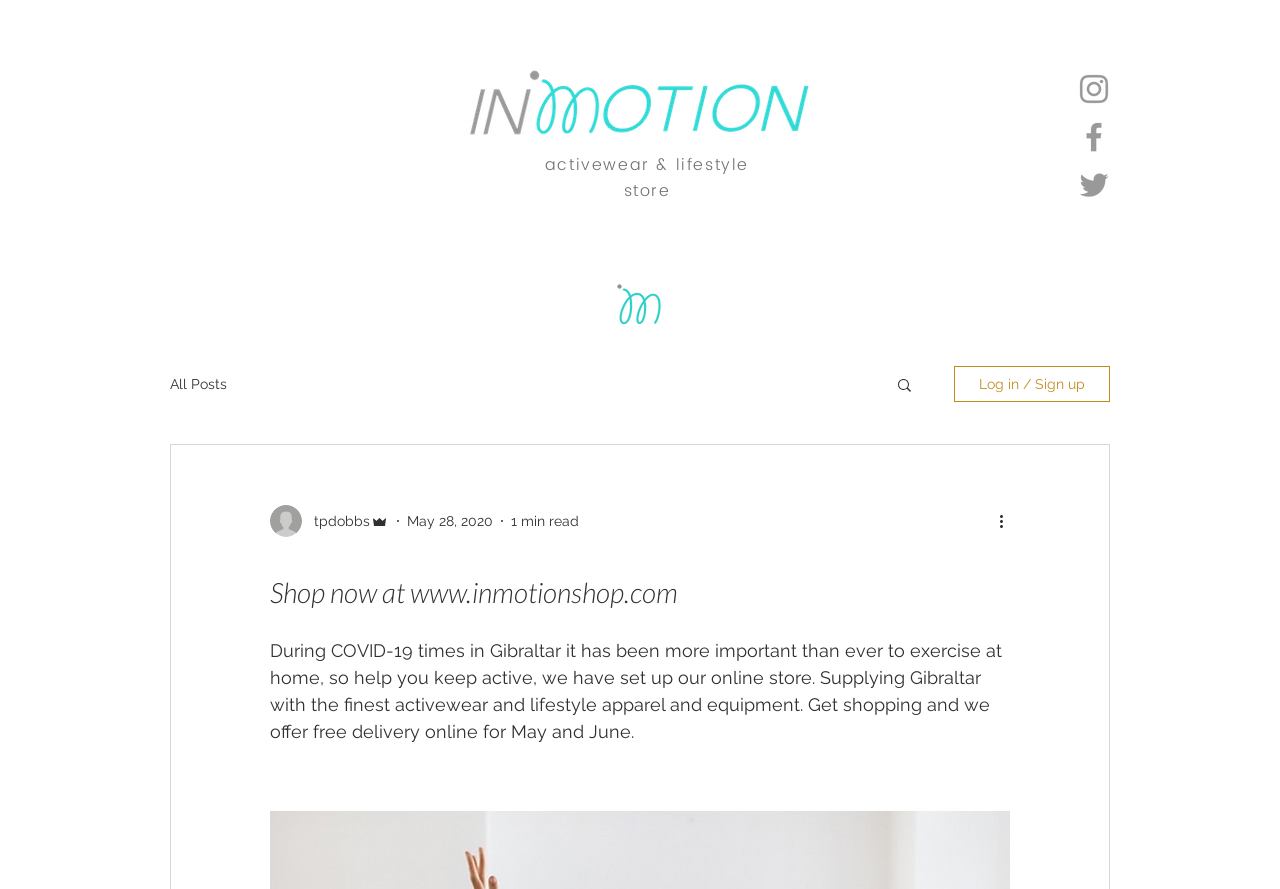Provide the bounding box coordinates of the HTML element this sentence describes: "aria-label="More actions"".

[0.778, 0.573, 0.797, 0.6]